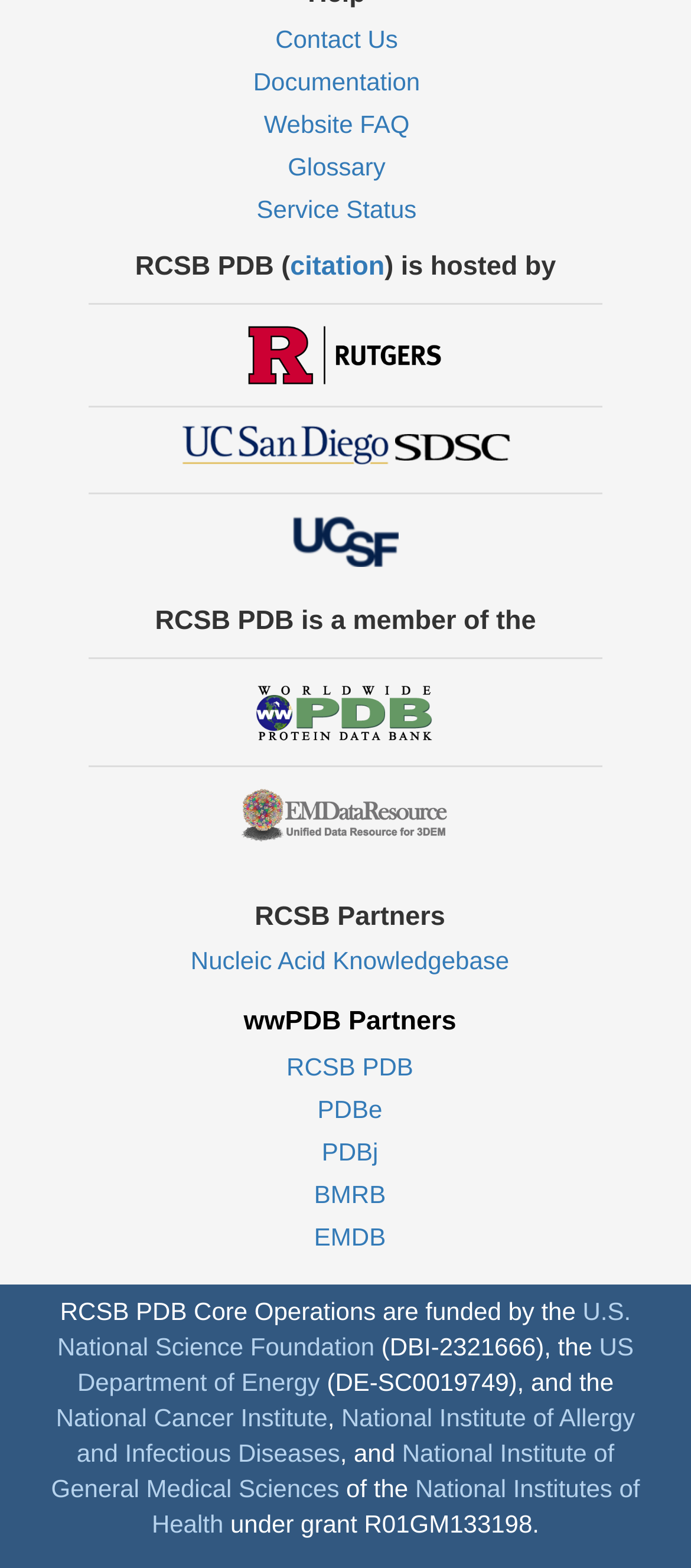Determine the bounding box coordinates of the section I need to click to execute the following instruction: "Visit the documentation". Provide the coordinates as four float numbers between 0 and 1, i.e., [left, top, right, bottom].

[0.366, 0.043, 0.608, 0.061]